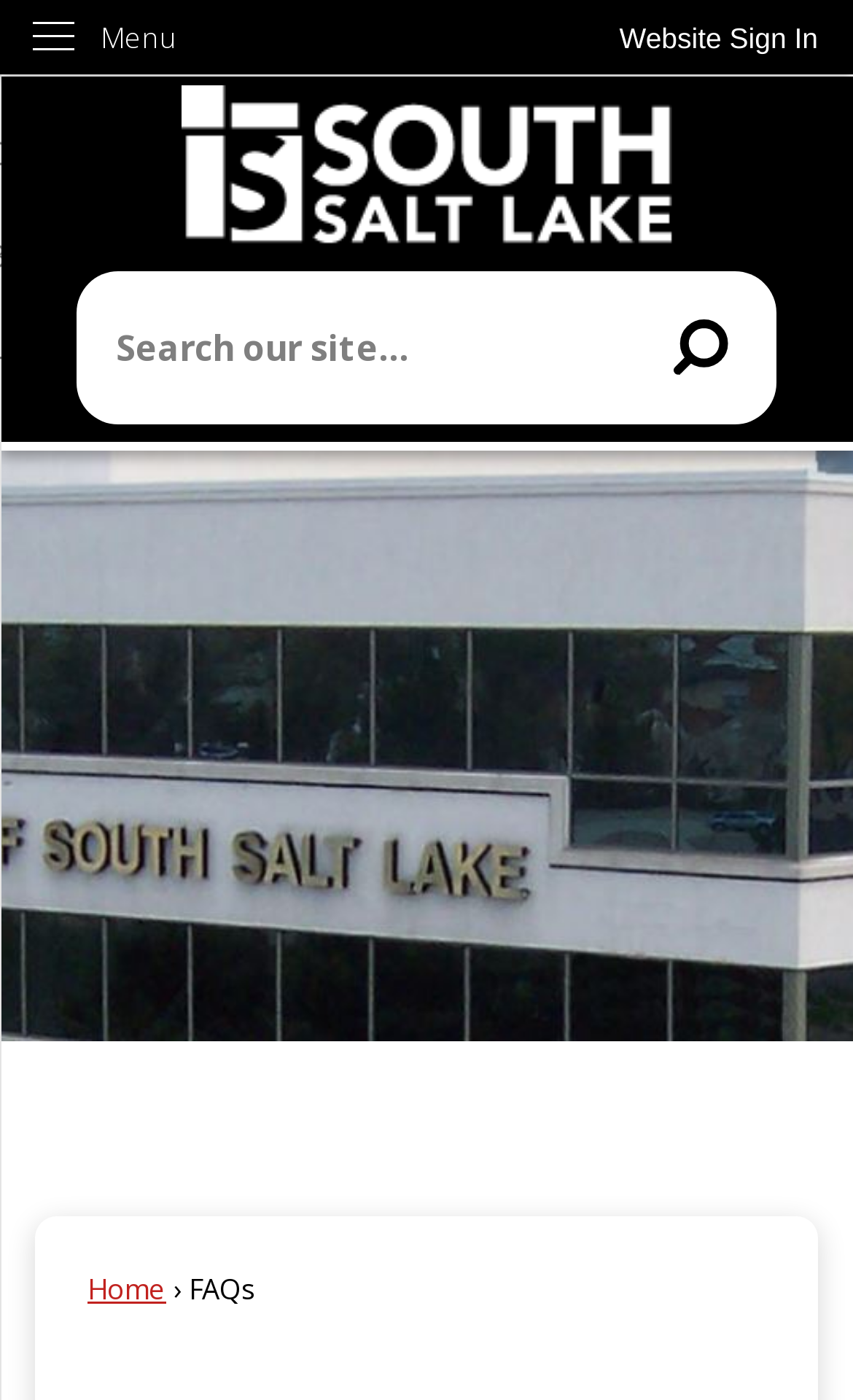Analyze and describe the webpage in a detailed narrative.

The webpage appears to be a FAQ page for South Salt Lake's Moderate Income Housing Plan. At the top left corner, there is a "Skip to Main Content" link, followed by a "Website Sign In" button at the top right corner. Next to the sign-in button, there is a vertical menu with a "Menu" label.

Below the menu, there is a prominent "Home page" link, accompanied by an image, spanning almost the entire width of the page. 

In the middle of the page, there is a search region with a search textbox and a "Search" button, which also contains a search icon. The search region is positioned slightly above the middle of the page.

At the bottom of the page, there are two links: "Home" and "FAQs", which are positioned side by side. The "FAQs" link is likely the current page, as it matches the title of the webpage.